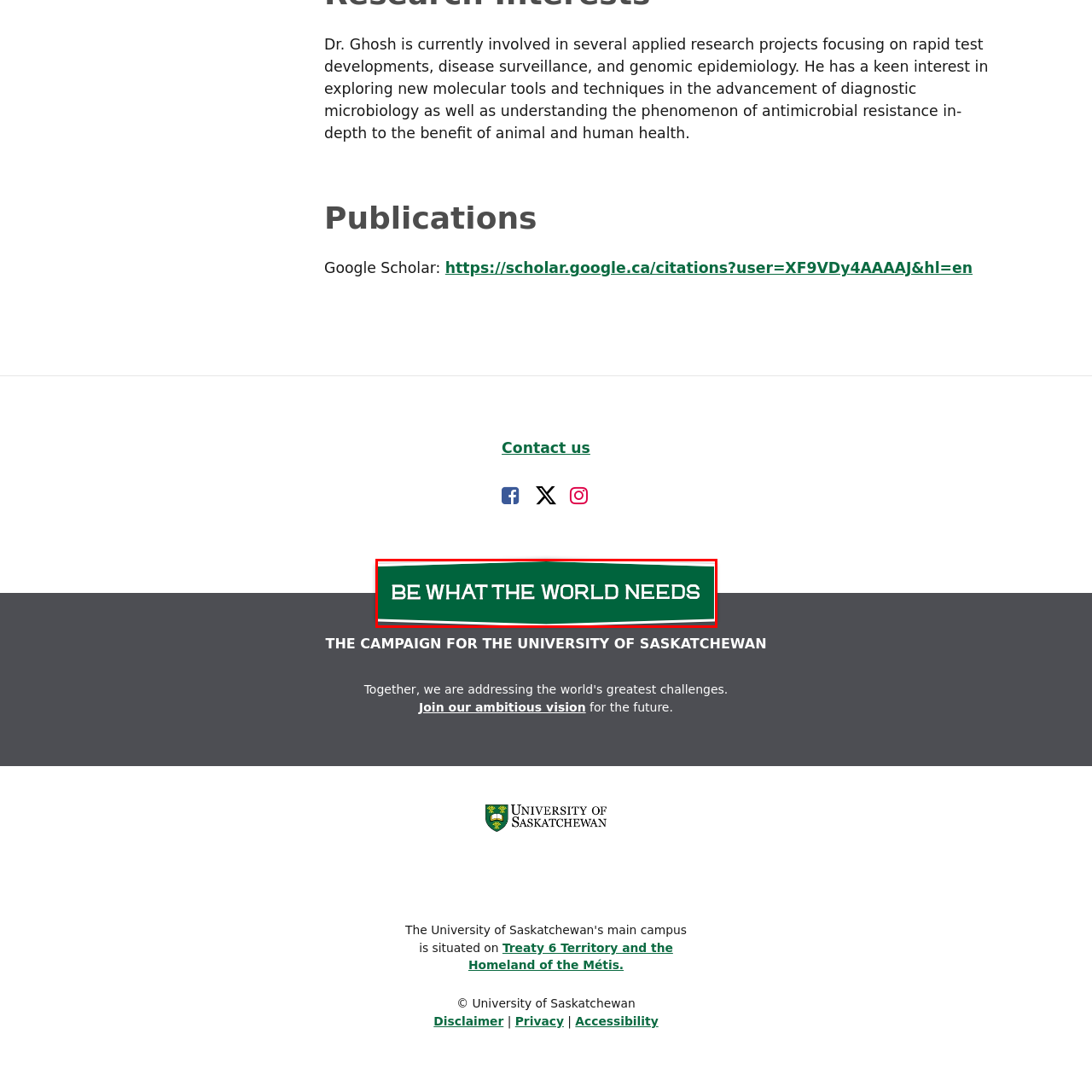Construct a detailed caption for the image enclosed in the red box.

The image features a bold, white text caption "BE WHAT THE WORLD NEEDS," set against a vibrant green background. This visually striking phrase likely serves as a motivational or inspirational message, emphasizing the importance of contributing positively to society and addressing global challenges. It encapsulates a call to action that aligns with the larger theme of communal effort and individual responsibility. The text's clean and modern font contributes to its impactful presentation, making it an engaging focal point for audiences. This image is part of a campaign for the University of Saskatchewan, highlighting a shared vision for a better future.